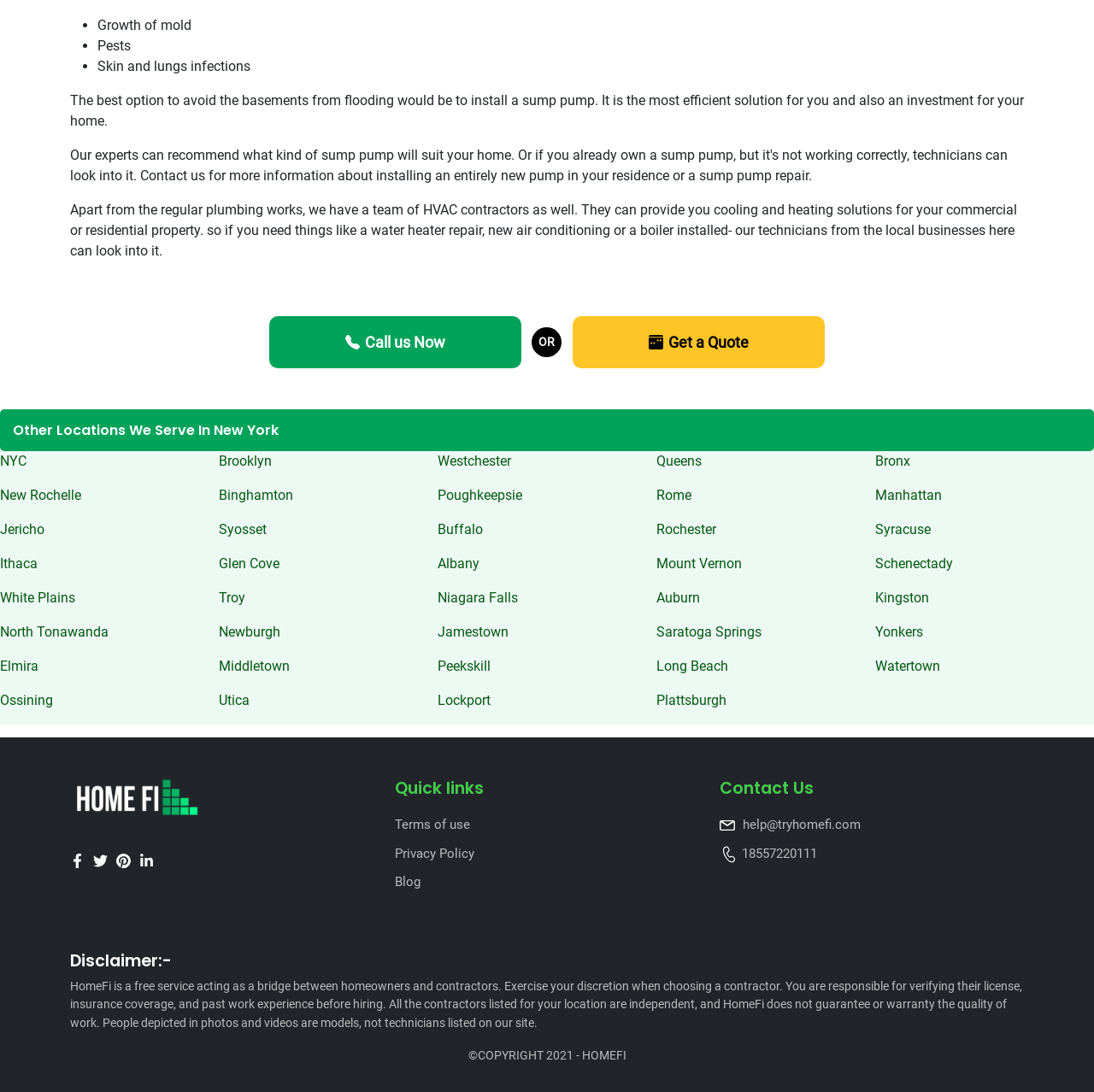Locate the bounding box coordinates of the segment that needs to be clicked to meet this instruction: "Click on the 'Post navigation' link".

None